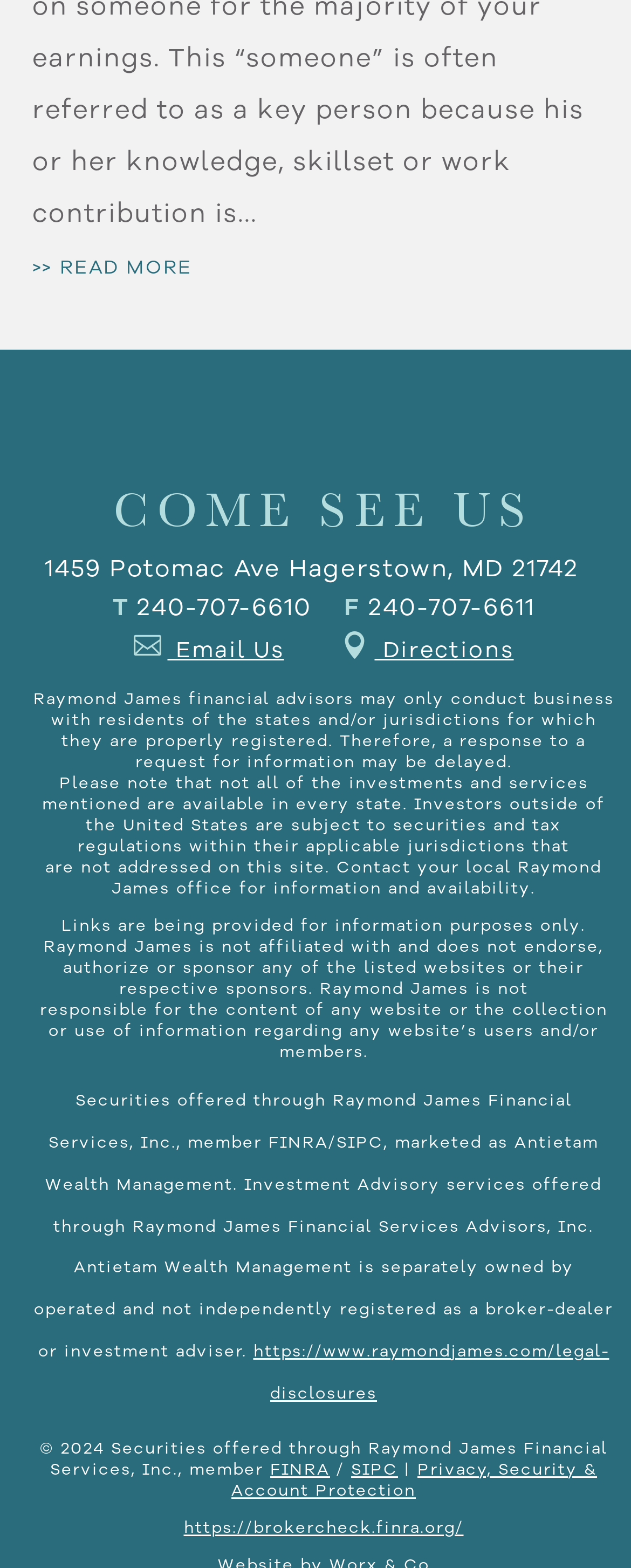Please identify the bounding box coordinates of the clickable area that will fulfill the following instruction: "Search for something". The coordinates should be in the format of four float numbers between 0 and 1, i.e., [left, top, right, bottom].

None